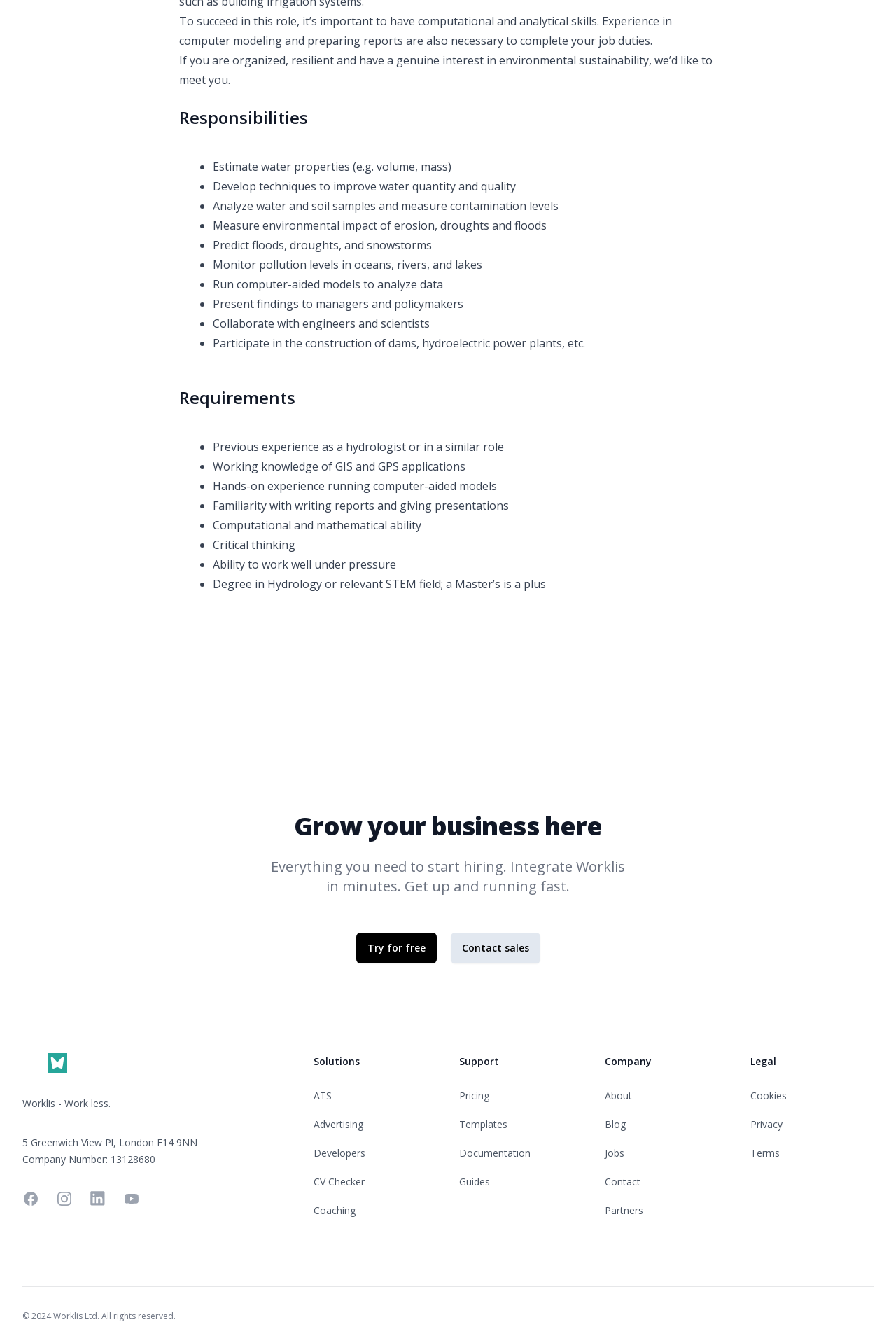What is the location of the company mentioned on this webpage?
Please give a well-detailed answer to the question.

The company address '5 Greenwich View Pl, London E14 9NN' is mentioned in the footer section of the webpage, indicating that the company is located in London.